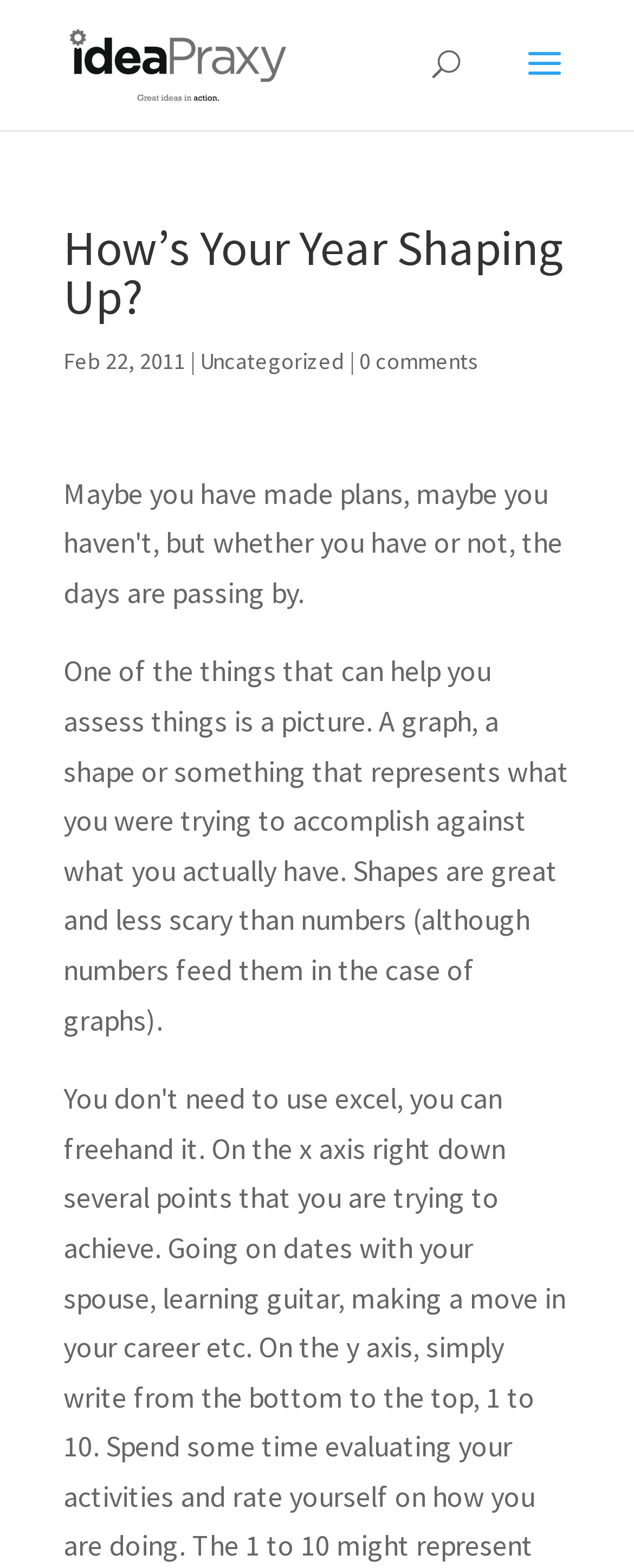Locate the bounding box coordinates of the UI element described by: "0 comments". Provide the coordinates as four float numbers between 0 and 1, formatted as [left, top, right, bottom].

[0.567, 0.221, 0.756, 0.239]